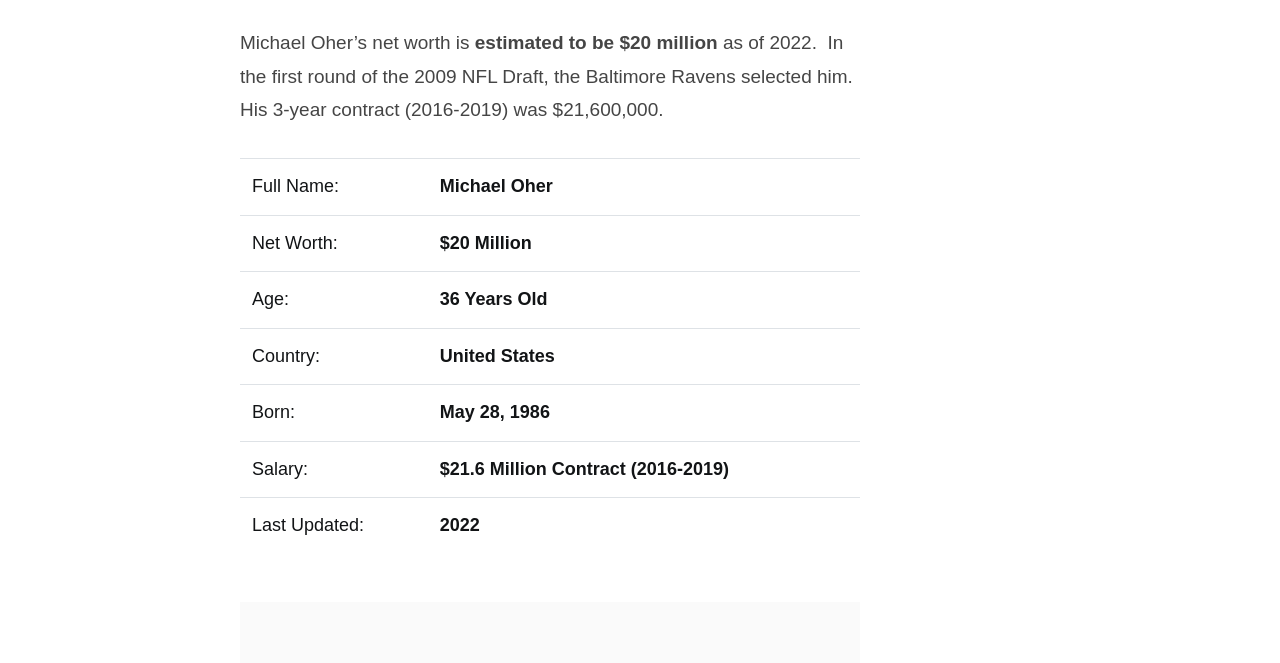Please locate the bounding box coordinates of the element that should be clicked to achieve the given instruction: "read Michael Oher's biography".

[0.188, 0.049, 0.666, 0.181]